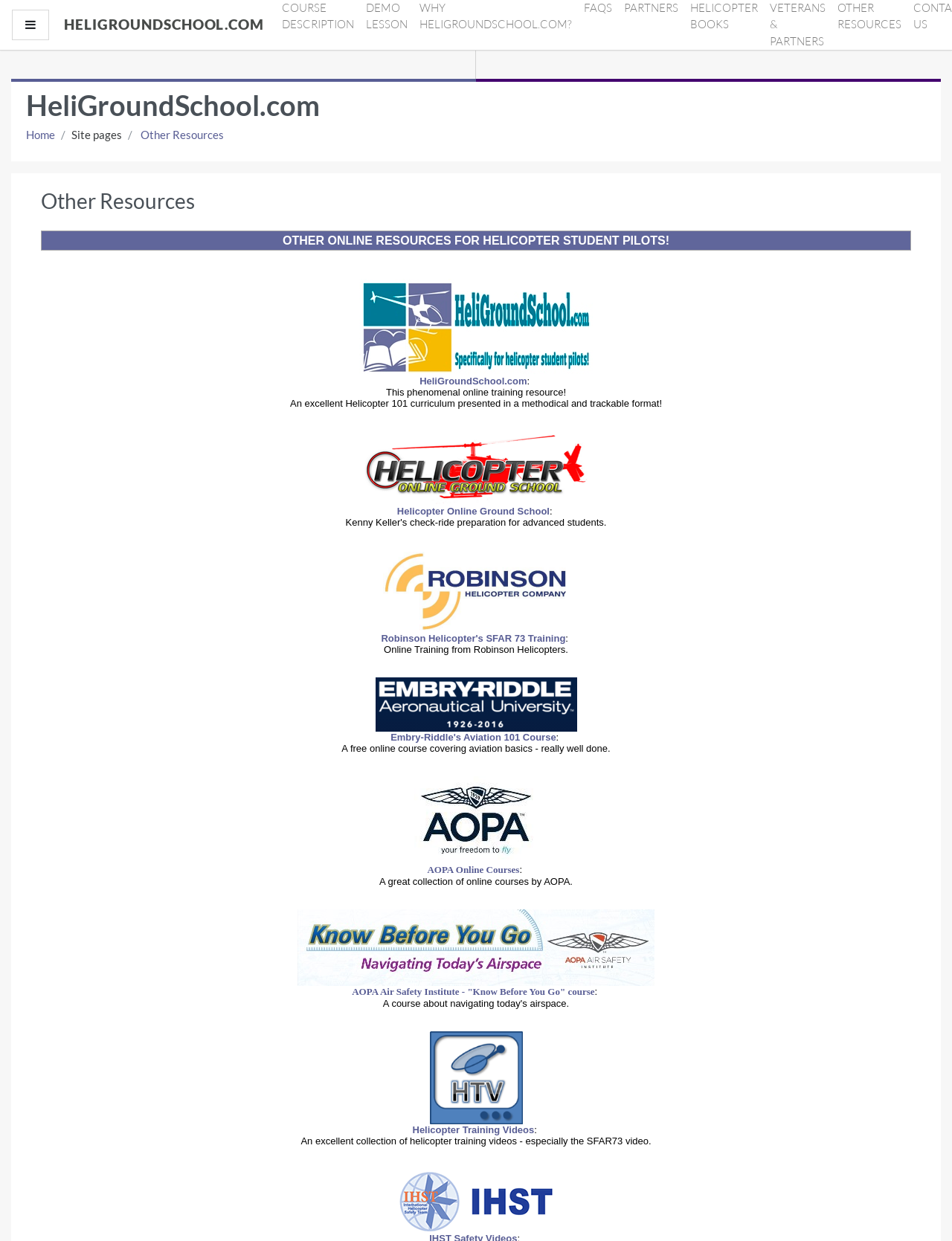Determine the bounding box coordinates for the clickable element required to fulfill the instruction: "Expand the side panel". Provide the coordinates as four float numbers between 0 and 1, i.e., [left, top, right, bottom].

[0.012, 0.008, 0.052, 0.032]